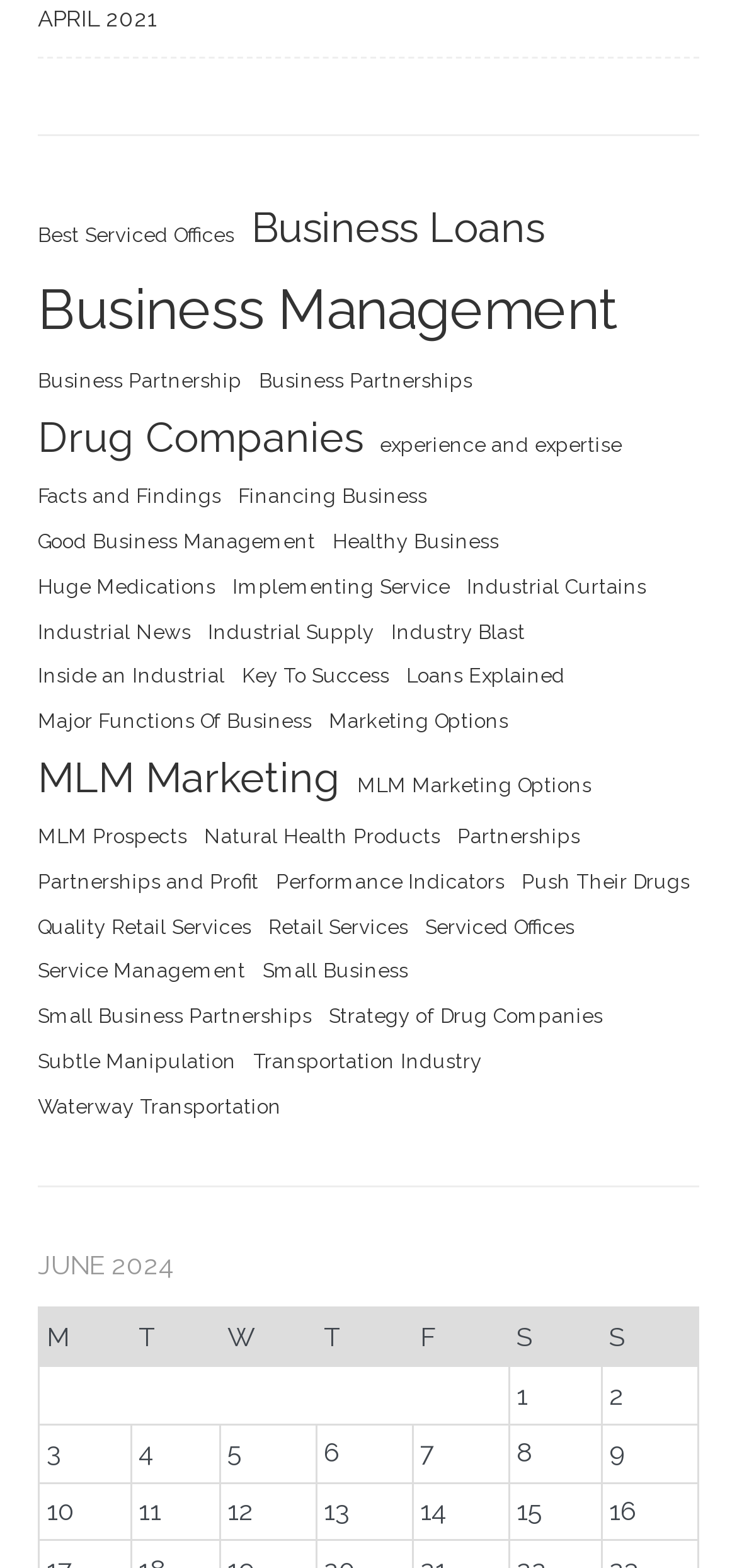Can you determine the bounding box coordinates of the area that needs to be clicked to fulfill the following instruction: "Click on 'APRIL 2021'"?

[0.051, 0.0, 0.949, 0.038]